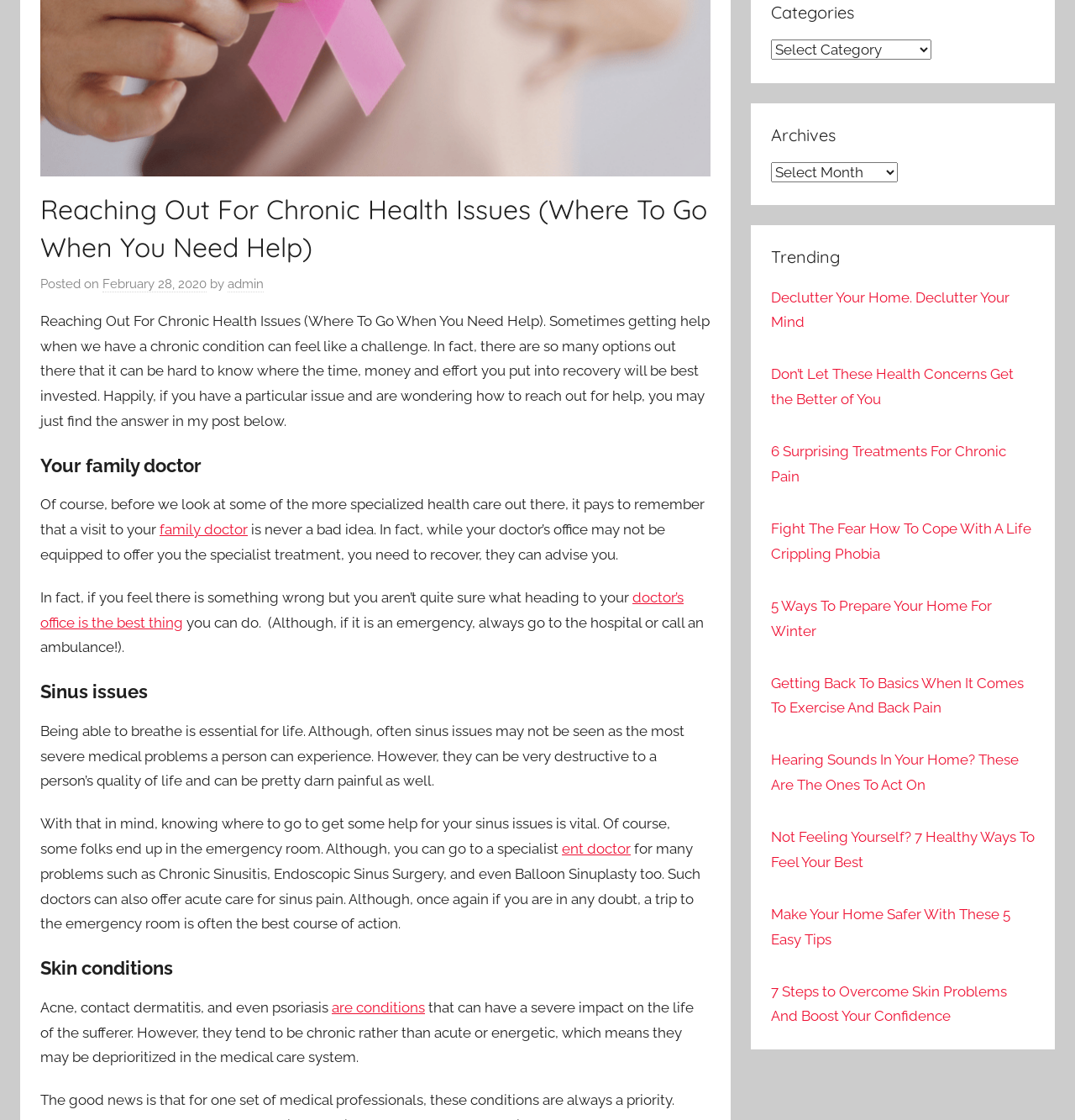Please locate the UI element described by "admin" and provide its bounding box coordinates.

[0.212, 0.246, 0.245, 0.261]